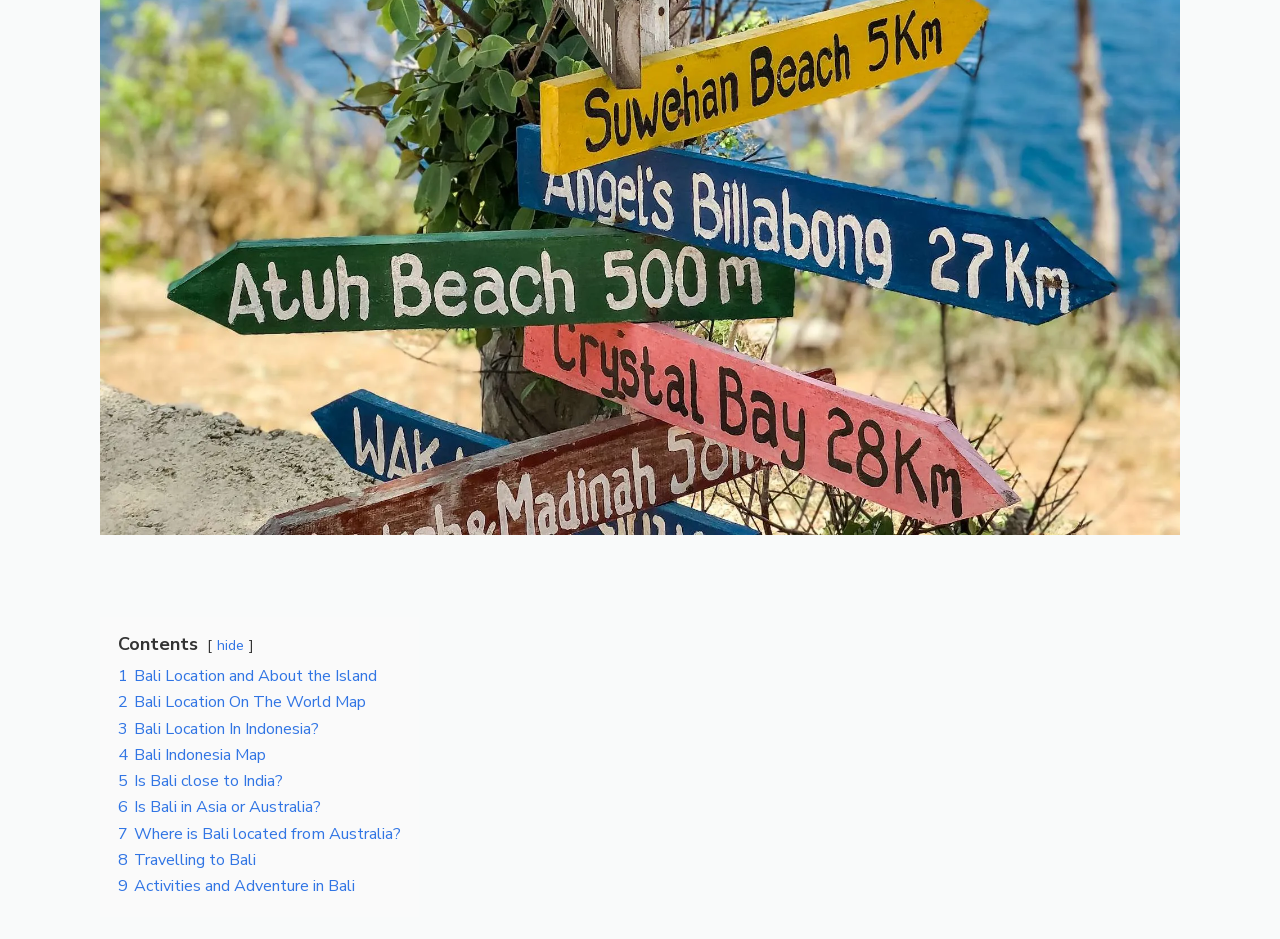Please find the bounding box coordinates of the element that you should click to achieve the following instruction: "read 'Is Bali close to India?'". The coordinates should be presented as four float numbers between 0 and 1: [left, top, right, bottom].

[0.092, 0.82, 0.221, 0.844]